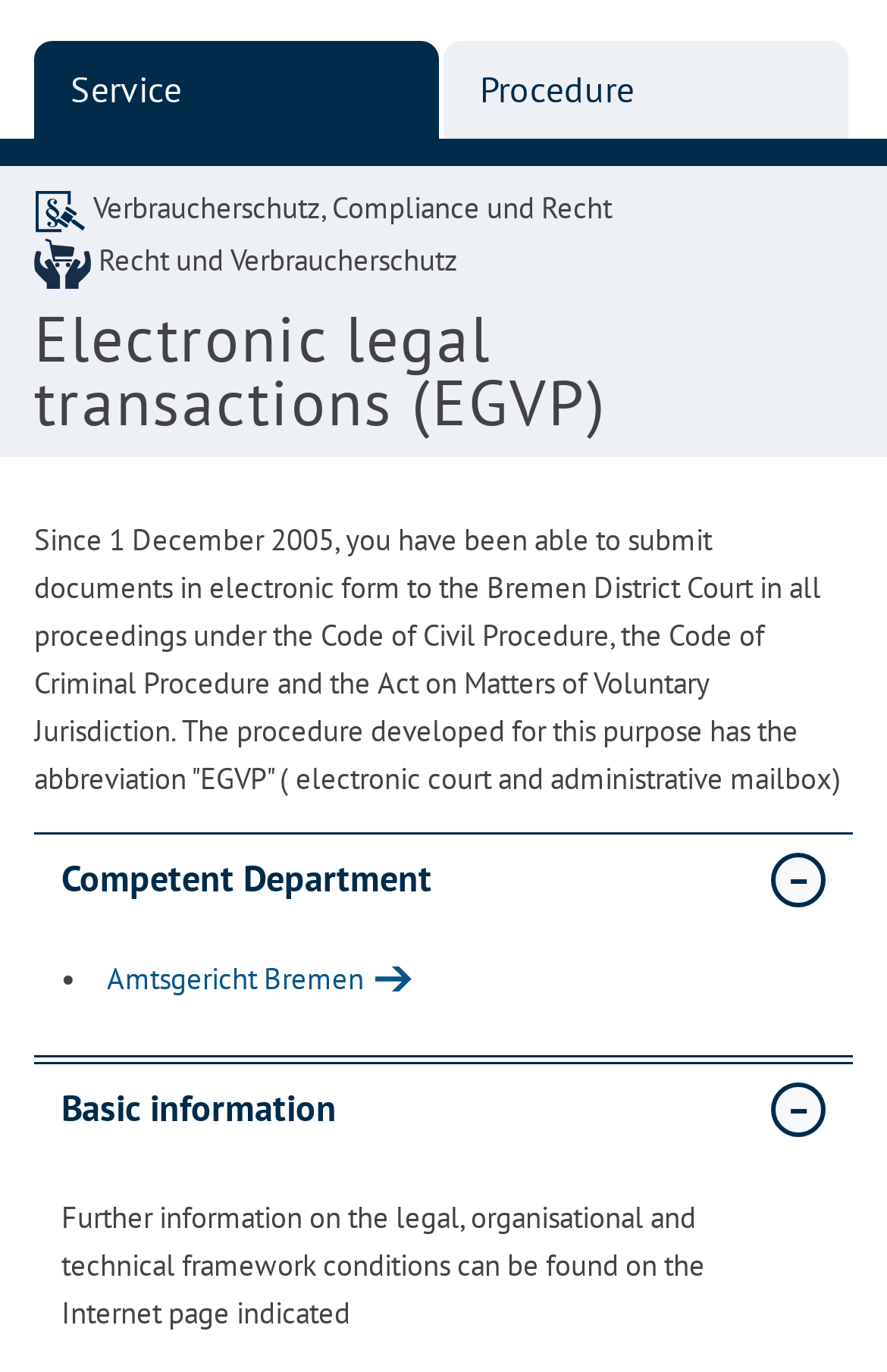Find the bounding box of the element with the following description: "Competent Department". The coordinates must be four float numbers between 0 and 1, formatted as [left, top, right, bottom].

[0.038, 0.607, 0.962, 0.674]